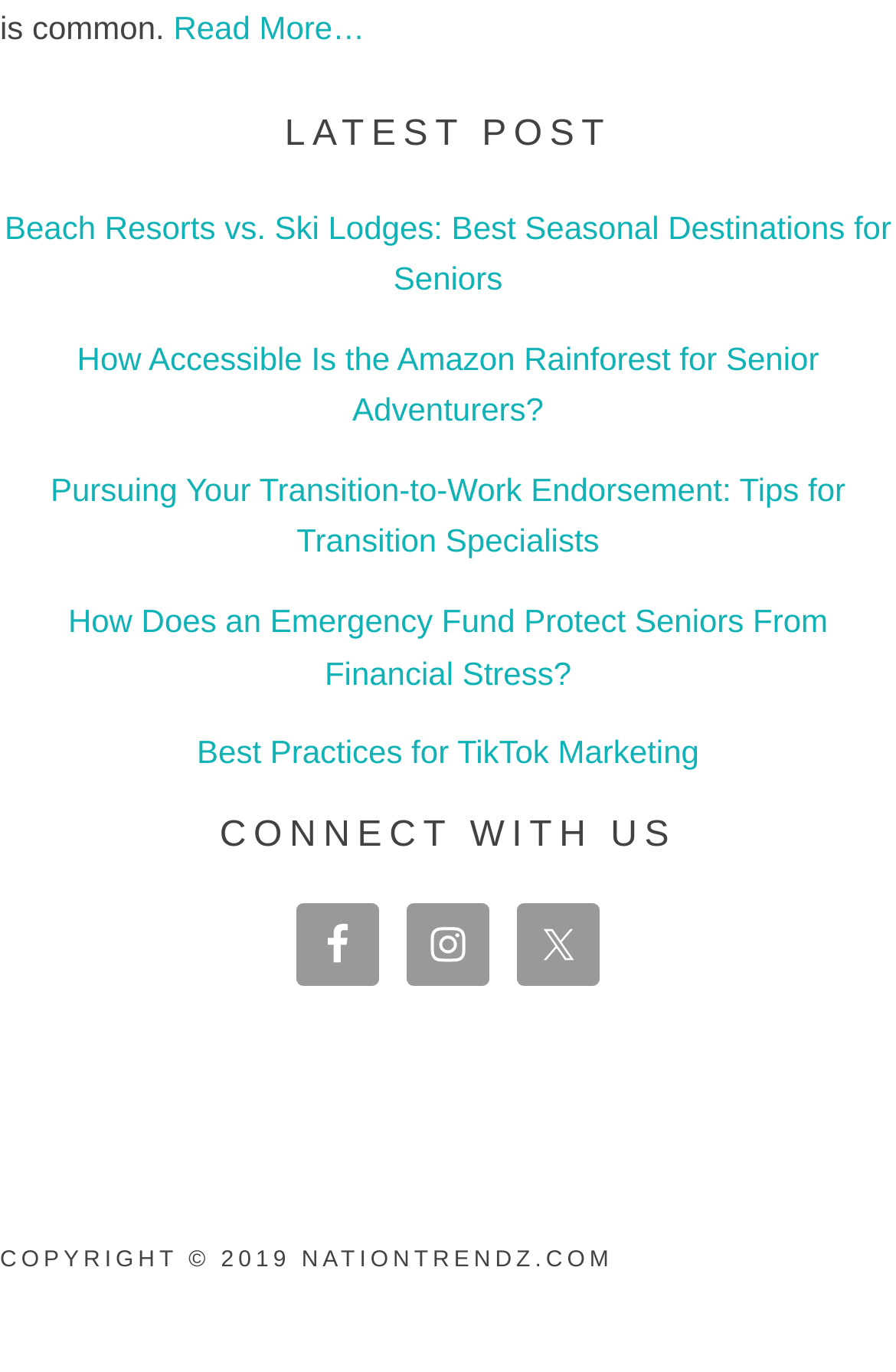Use a single word or phrase to answer this question: 
How many social media links are present?

3